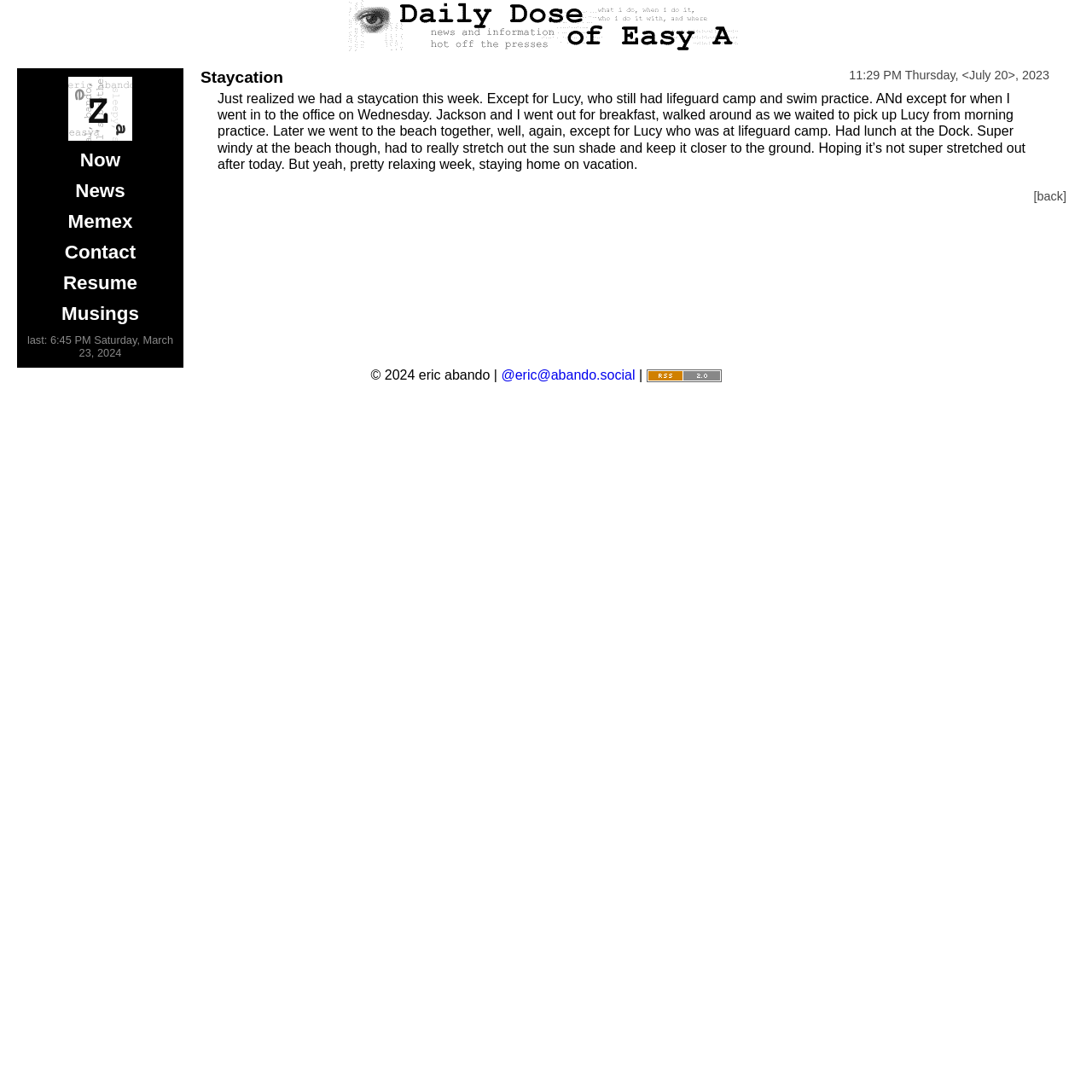What is the copyright year of the website?
Please look at the screenshot and answer using one word or phrase.

2024